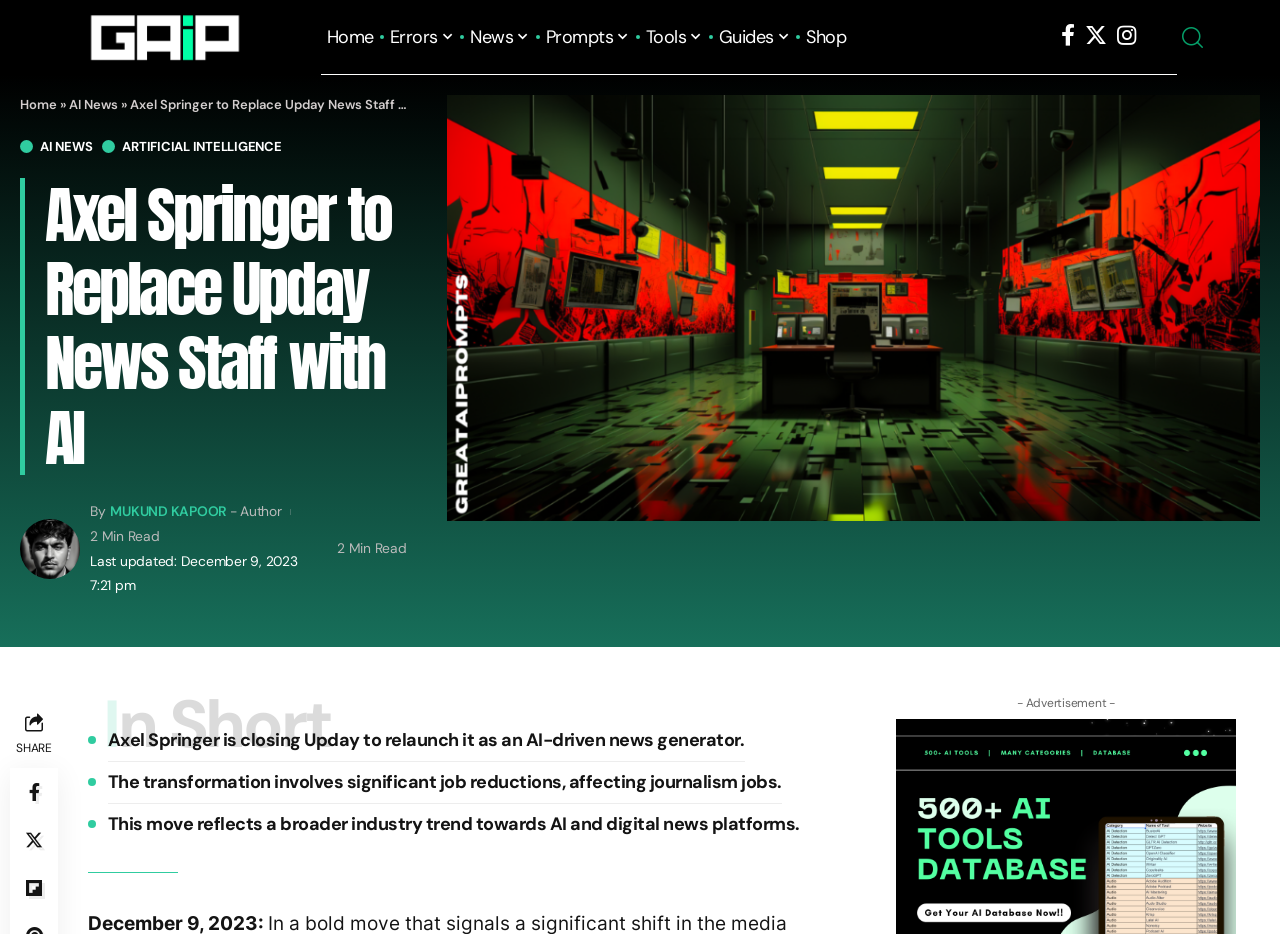Respond with a single word or phrase:
What is the topic of the article?

AI News